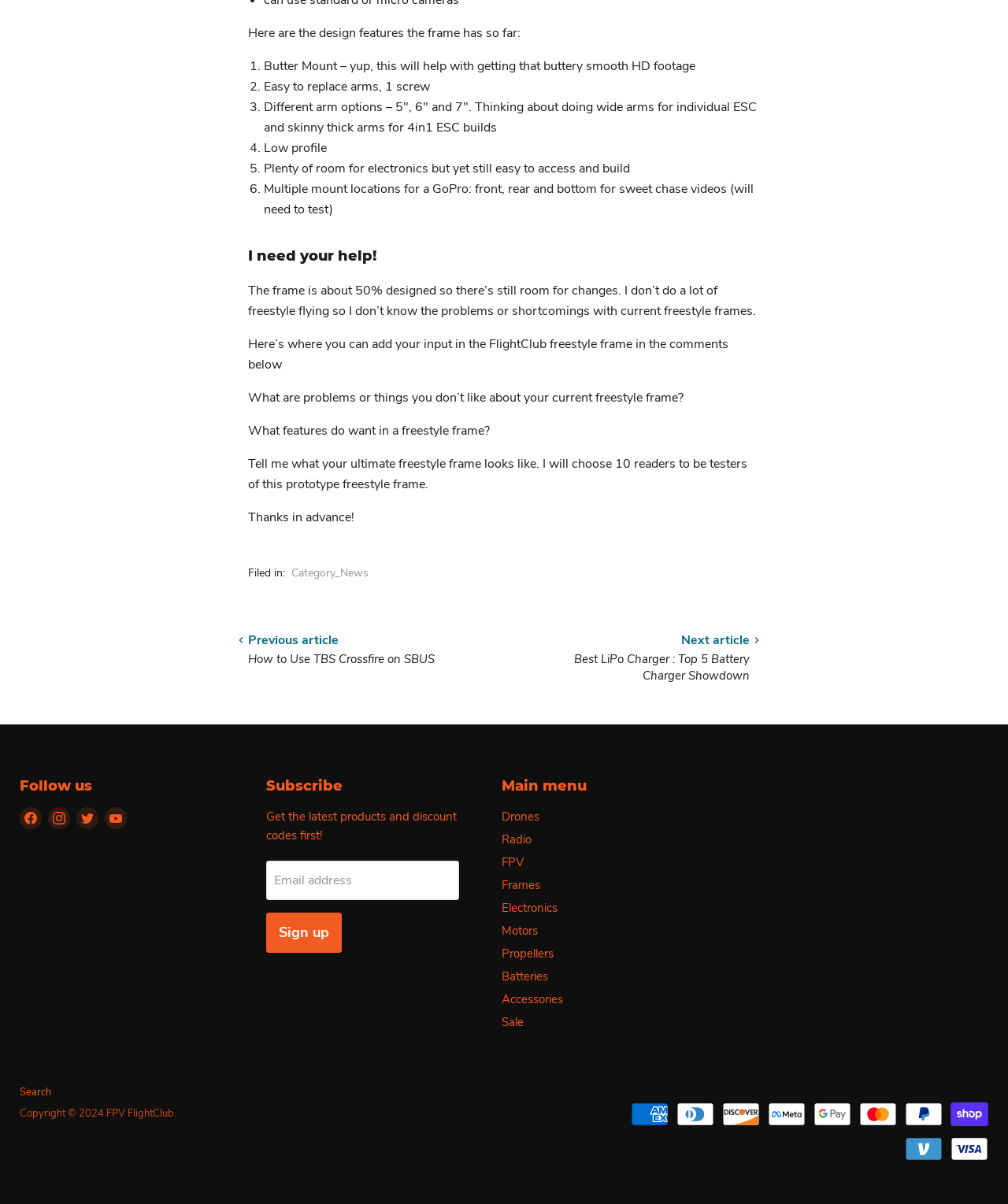Pinpoint the bounding box coordinates of the area that should be clicked to complete the following instruction: "Click on the 'Frames' link". The coordinates must be given as four float numbers between 0 and 1, i.e., [left, top, right, bottom].

[0.497, 0.729, 0.536, 0.742]